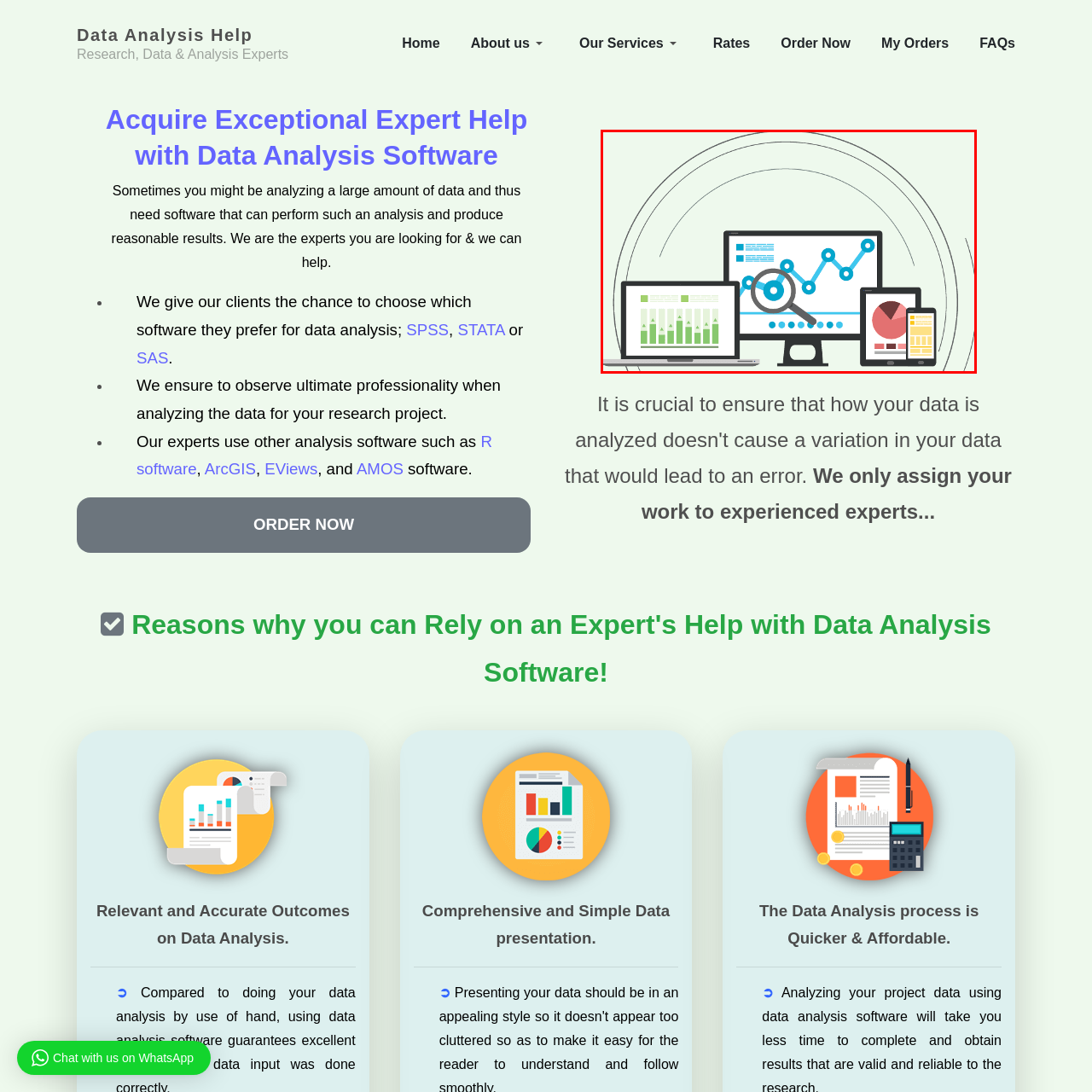Check the area bordered by the red box and provide a single word or phrase as the answer to the question: How many devices are in the image?

Three